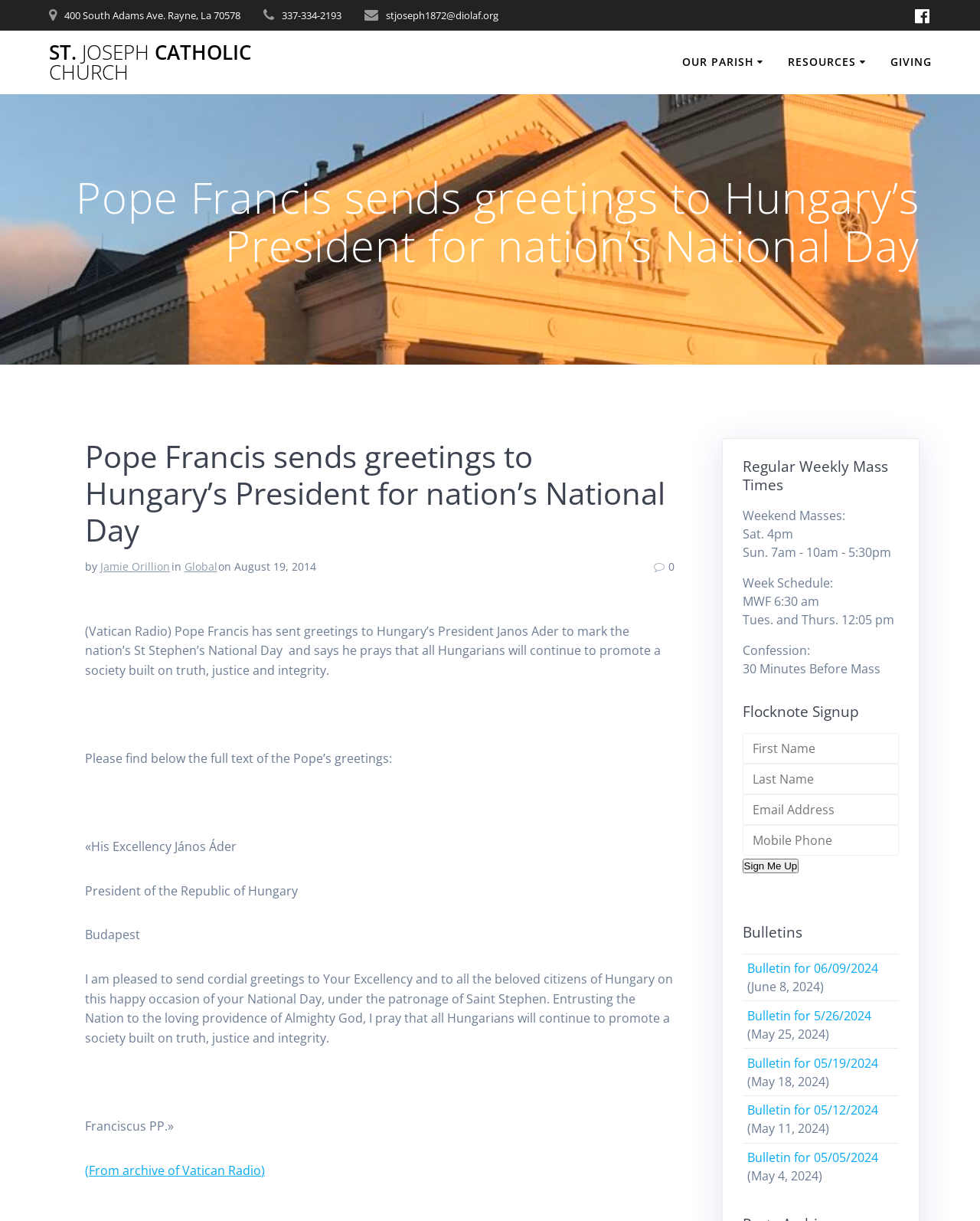Write a detailed summary of the webpage.

This webpage is about St. Joseph Catholic Church, with a focus on Pope Francis' greetings to Hungary's President for the nation's National Day. At the top of the page, there is a header section with the church's address, phone number, and email address. Below this, there is a navigation menu with links to various sections of the website, including "Our Parish", "Resources", and "Giving".

The main content of the page is divided into two columns. The left column features a news article about Pope Francis' greetings to Hungary's President, with a heading and a brief summary of the article. The article itself is a message from Pope Francis to the President, expressing his prayers for the nation and its people.

In the right column, there are several sections with information about the church. The first section displays the regular weekly mass times, including weekend and weekday masses. Below this, there is a section for Flocknote signup, where users can enter their first name, last name, email address, and mobile phone number to sign up. Further down, there is a section for bulletins, with links to recent bulletins and their corresponding dates.

At the very bottom of the page, there are additional links to other sections of the website, including "History", "Clergy", "Staff", and "Parish Pastoral Council".